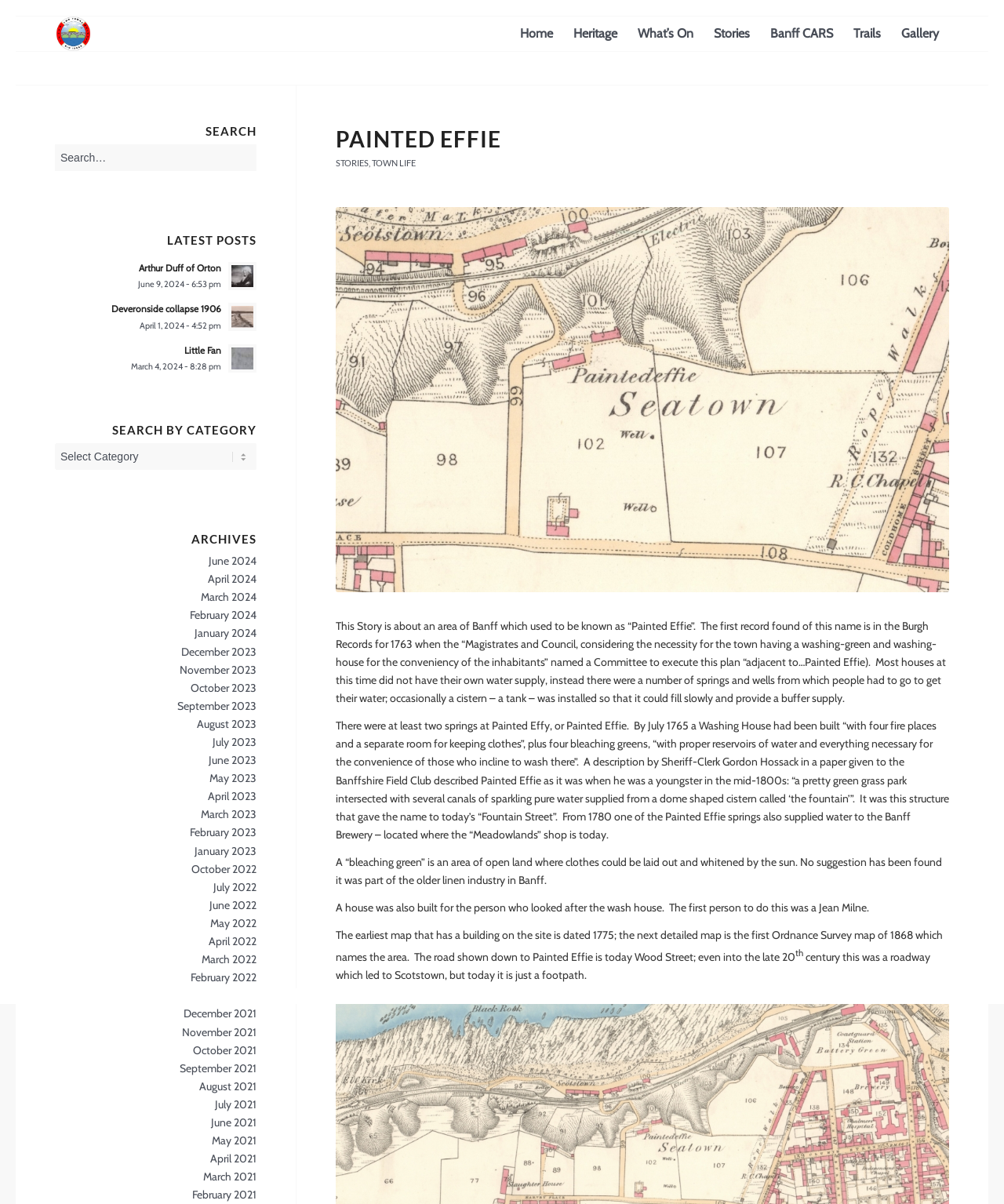What was built adjacent to Painted Effie in 1765?
Based on the screenshot, answer the question with a single word or phrase.

Washing House